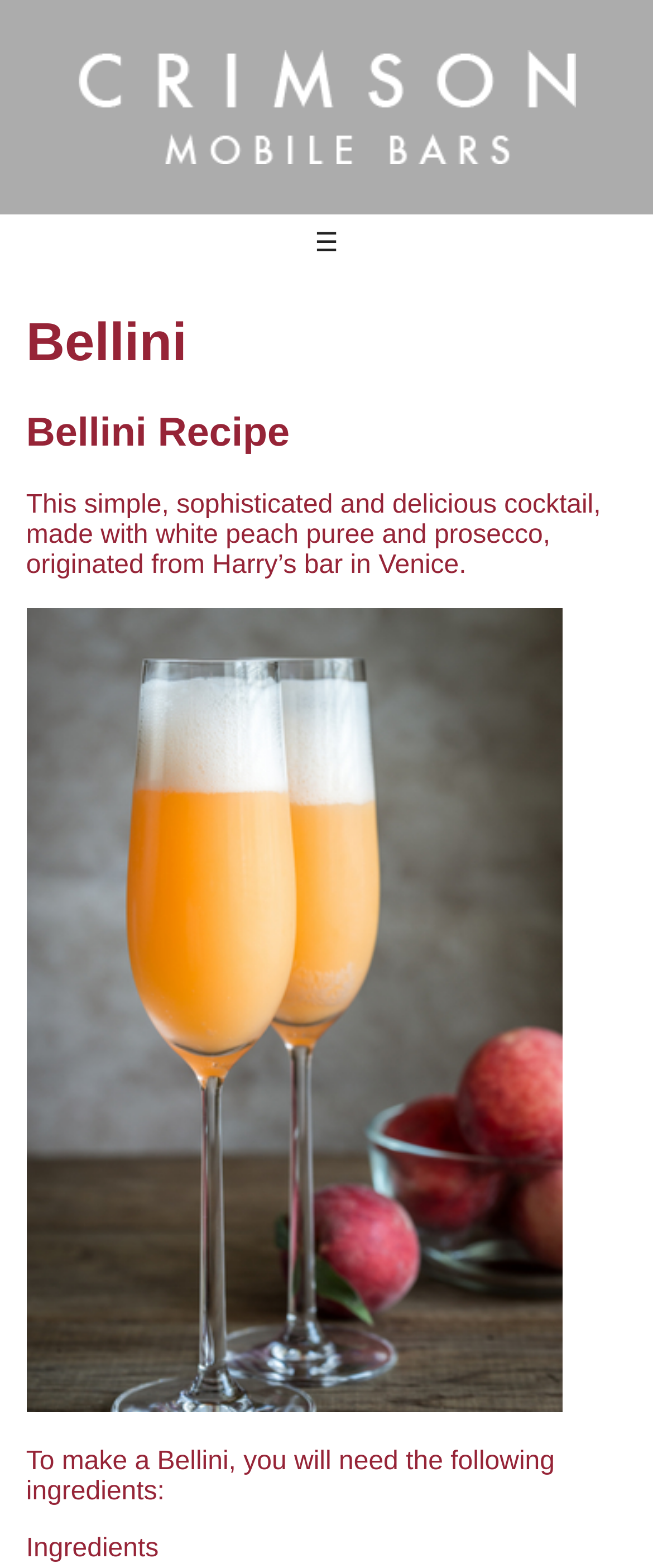How many sections are there in the recipe?
Based on the image, provide your answer in one word or phrase.

Two